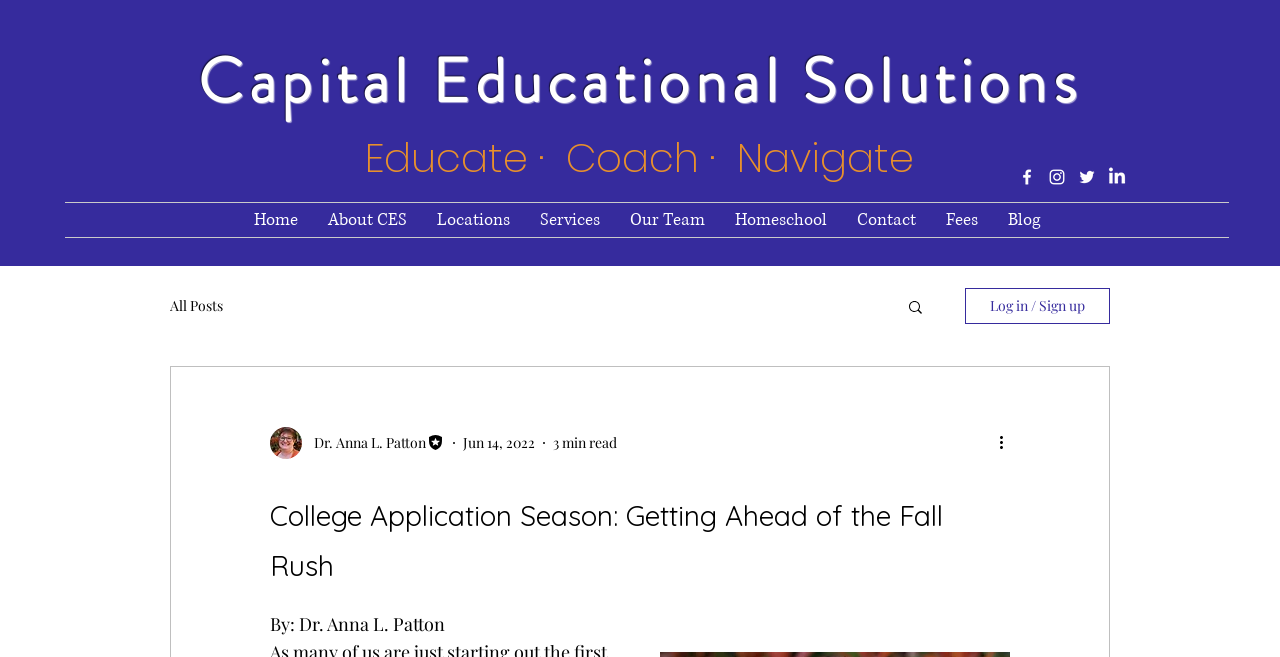Identify the webpage's primary heading and generate its text.

College Application Season: Getting Ahead of the Fall Rush